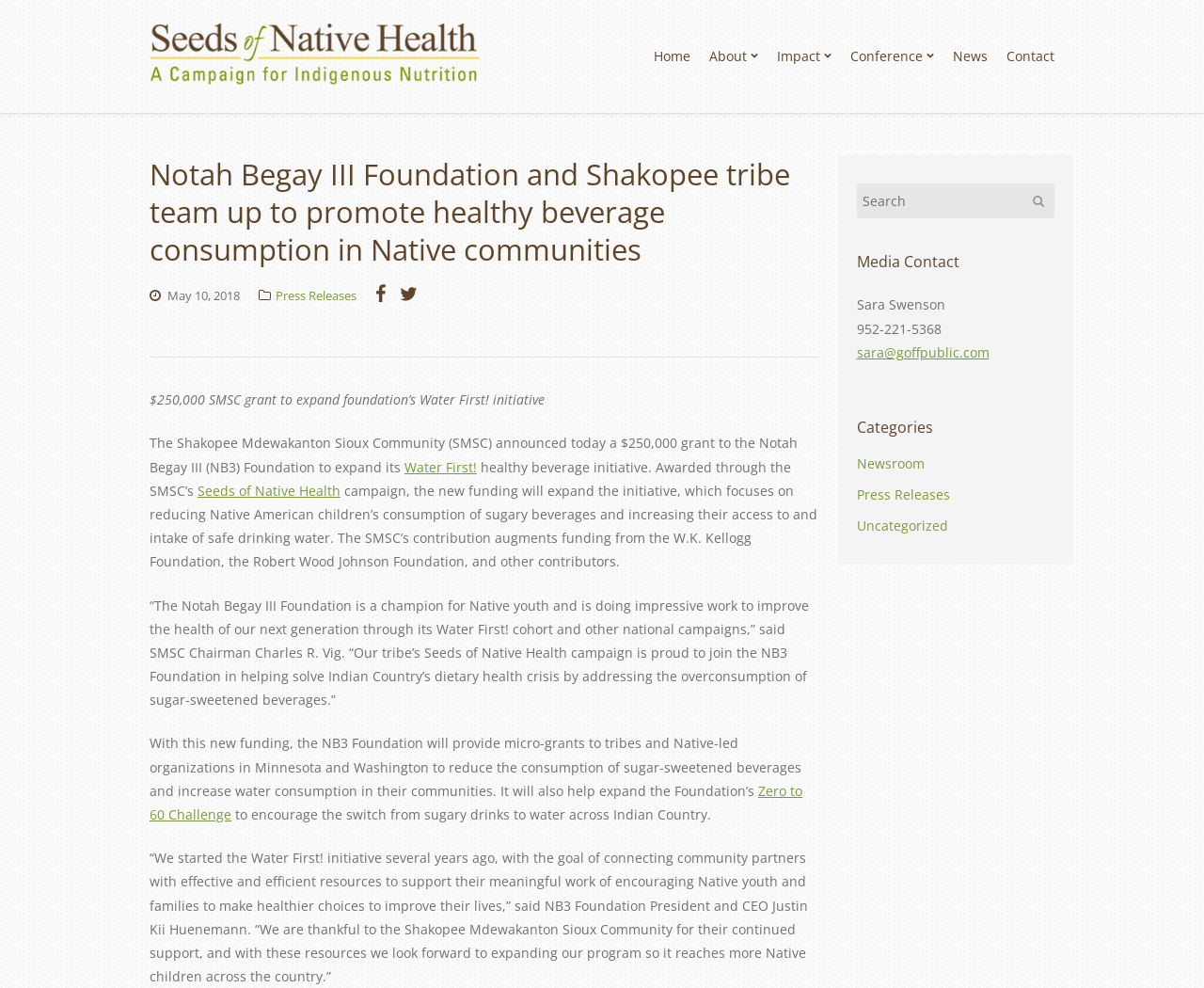Determine the bounding box coordinates (top-left x, top-left y, bottom-right x, bottom-right y) of the UI element described in the following text: Share on Twitter

[0.332, 0.285, 0.347, 0.312]